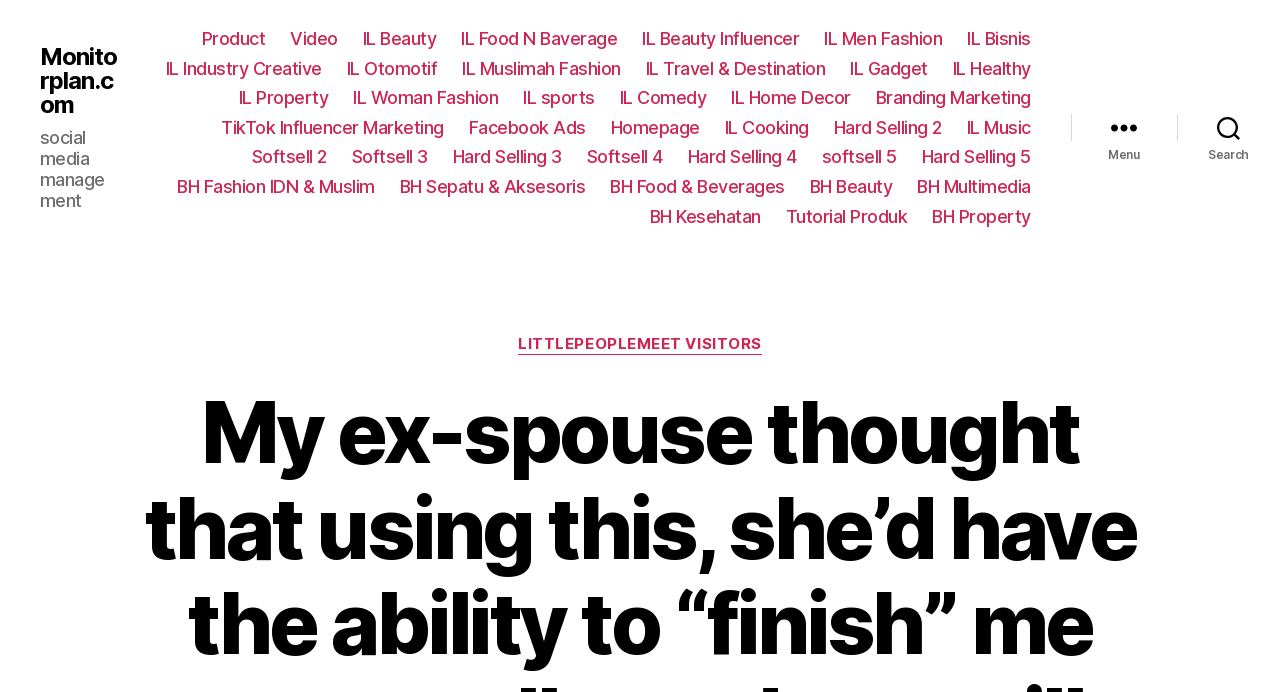Find the bounding box coordinates of the clickable region needed to perform the following instruction: "Click on the 'Product' link". The coordinates should be provided as four float numbers between 0 and 1, i.e., [left, top, right, bottom].

[0.158, 0.04, 0.207, 0.072]